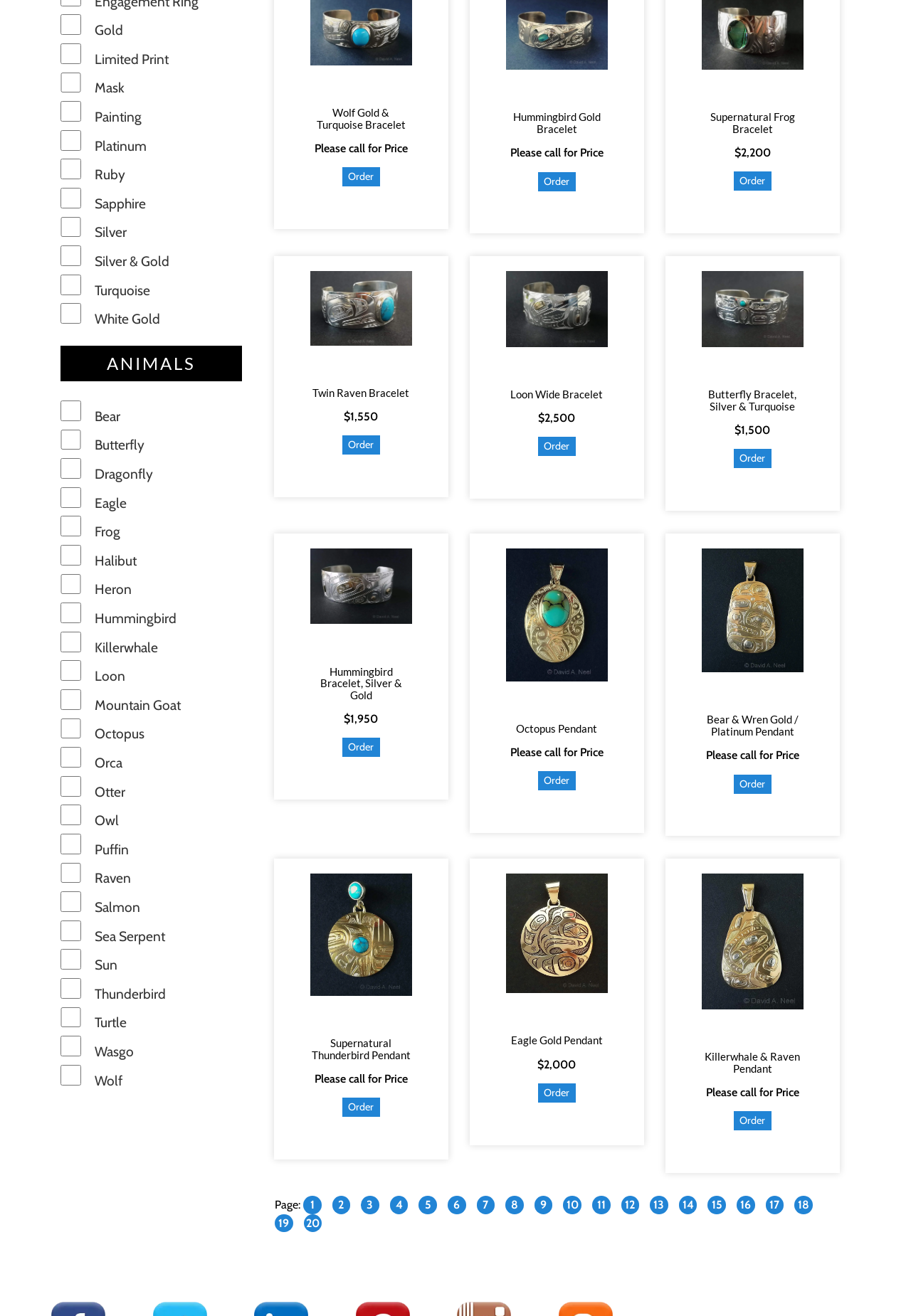What is the name of the second product listed?
Please provide a single word or phrase in response based on the screenshot.

Hummingbird Gold Bracelet